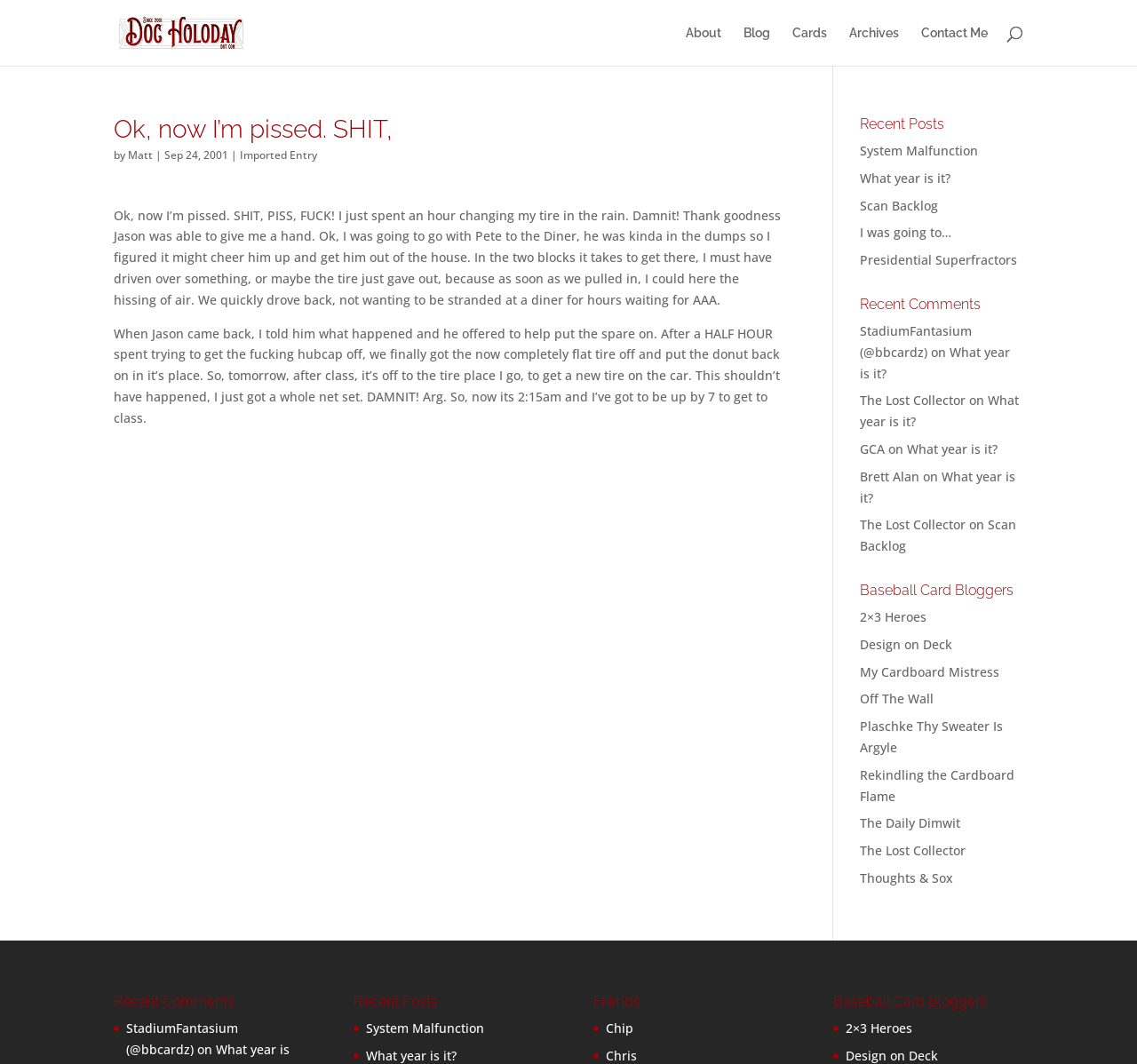What is the headline of the webpage?

Ok, now I’m pissed. SHIT,